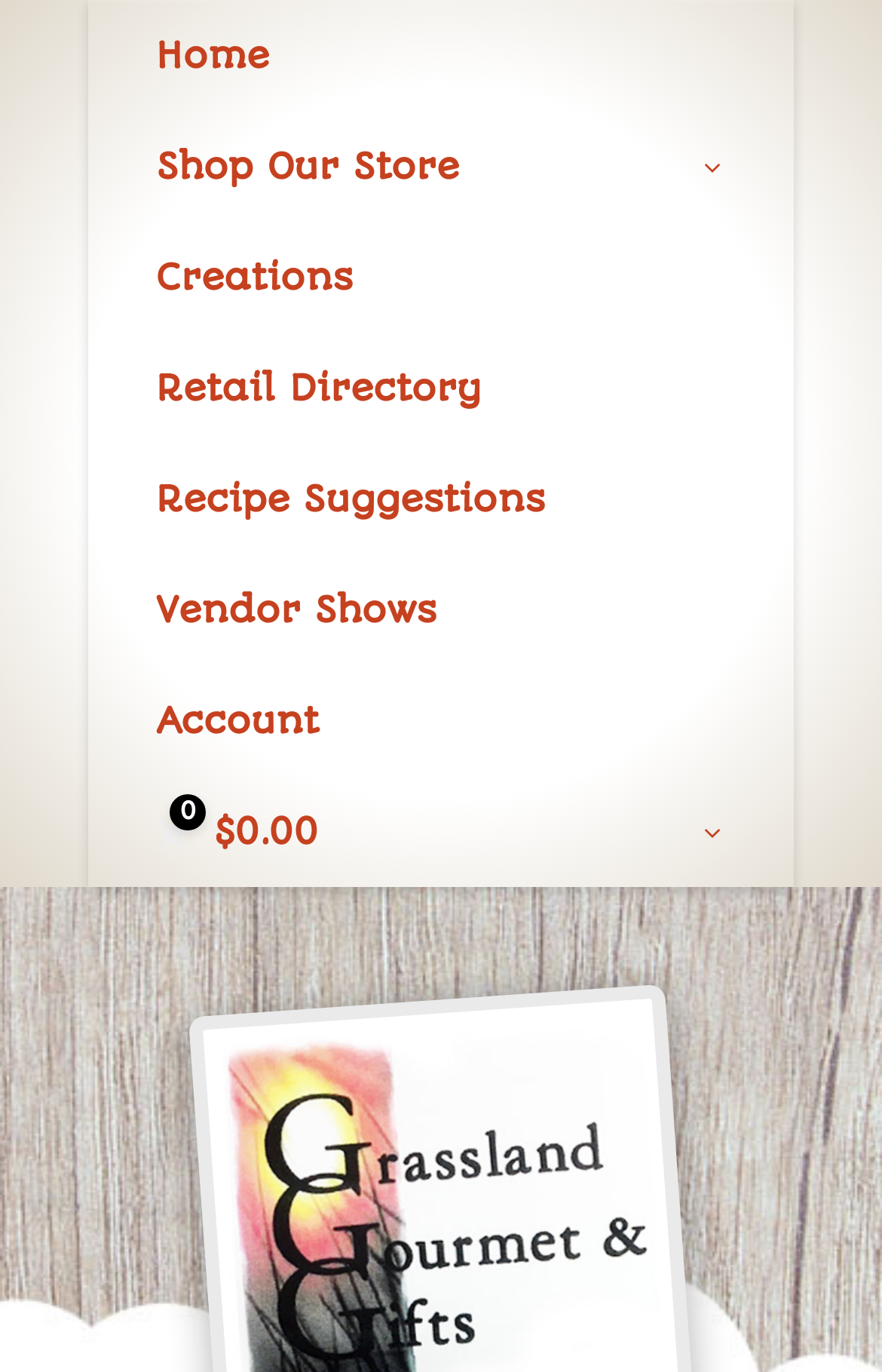Provide a brief response to the question below using one word or phrase:
What is the icon on the last link on the top navigation bar?

